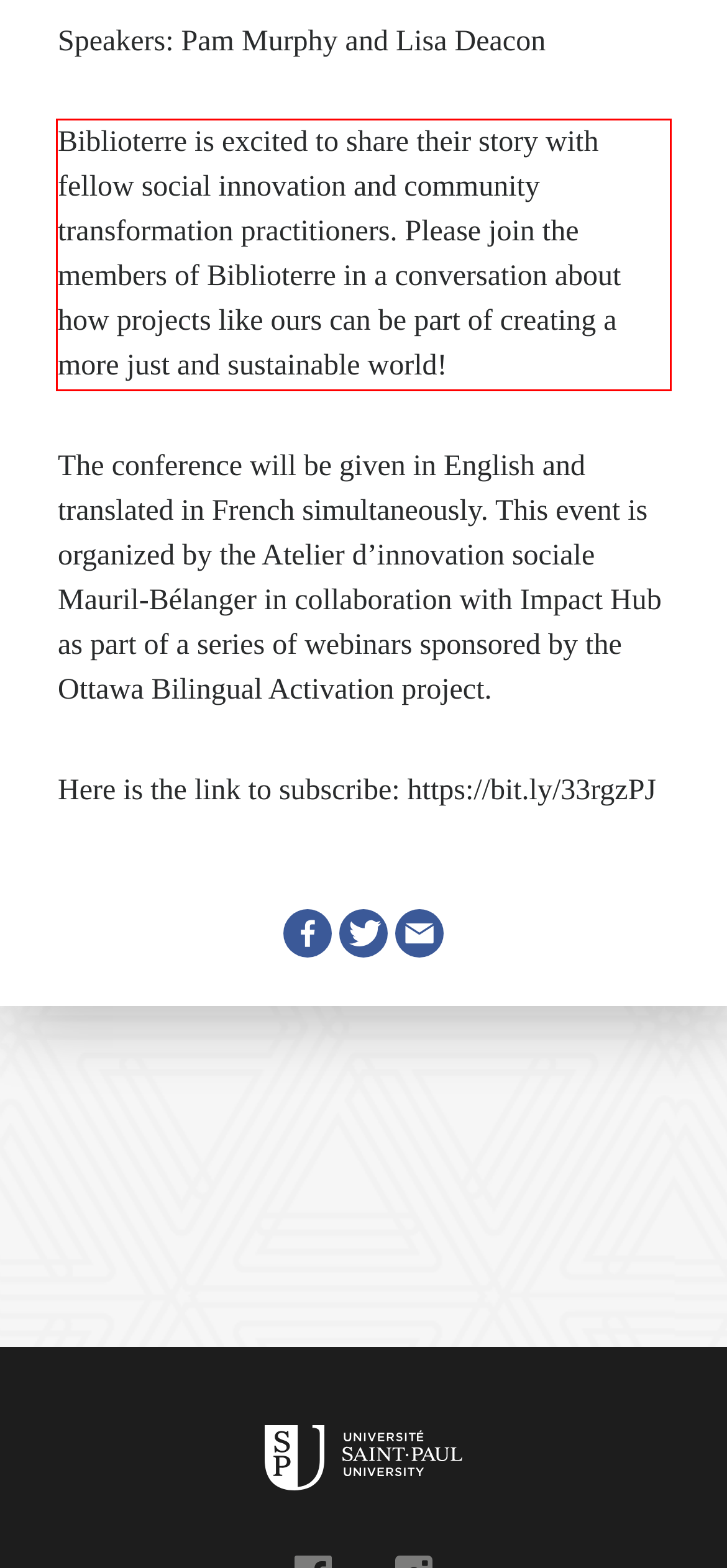Please look at the screenshot provided and find the red bounding box. Extract the text content contained within this bounding box.

Biblioterre is excited to share their story with fellow social innovation and community transformation practitioners. Please join the members of Biblioterre in a conversation about how projects like ours can be part of creating a more just and sustainable world!